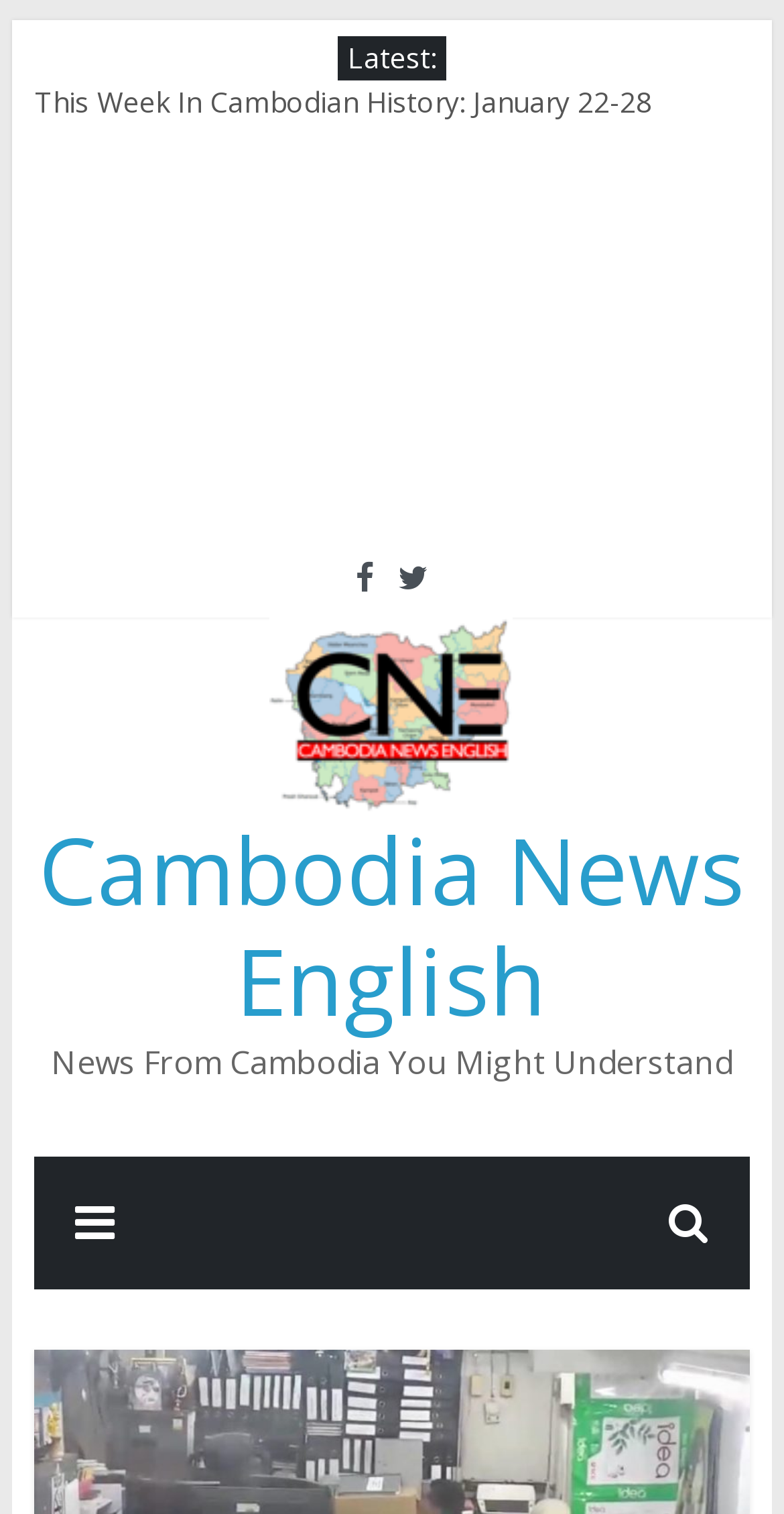Please answer the following question using a single word or phrase: 
How many news links are displayed on the top section?

5